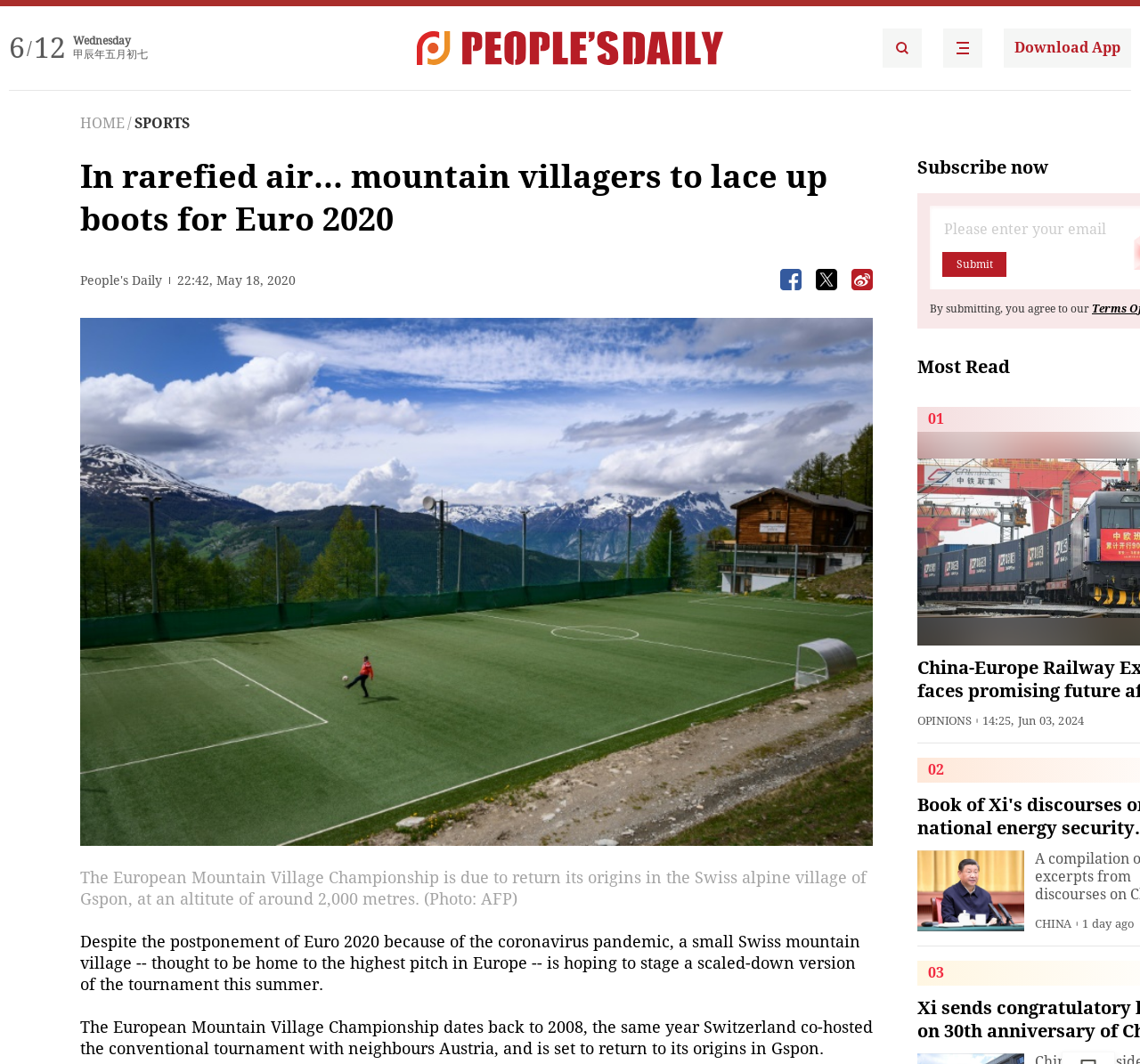What is the name of the news organization that published this article?
Answer the question with a thorough and detailed explanation.

The answer can be found in the top navigation bar, which has a link to the People's Daily English language App homepage.